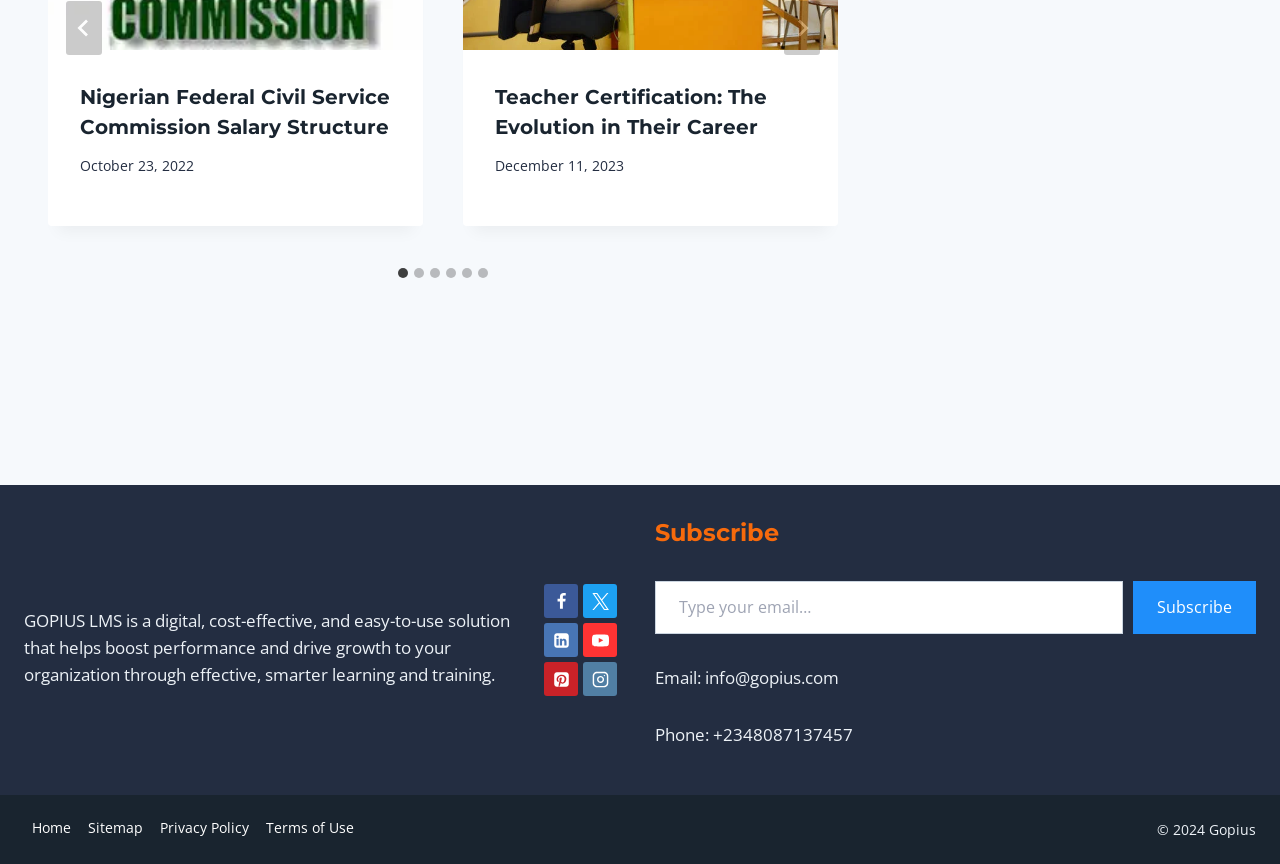Locate and provide the bounding box coordinates for the HTML element that matches this description: "Dr. Godwin Pius".

[0.062, 0.206, 0.102, 0.278]